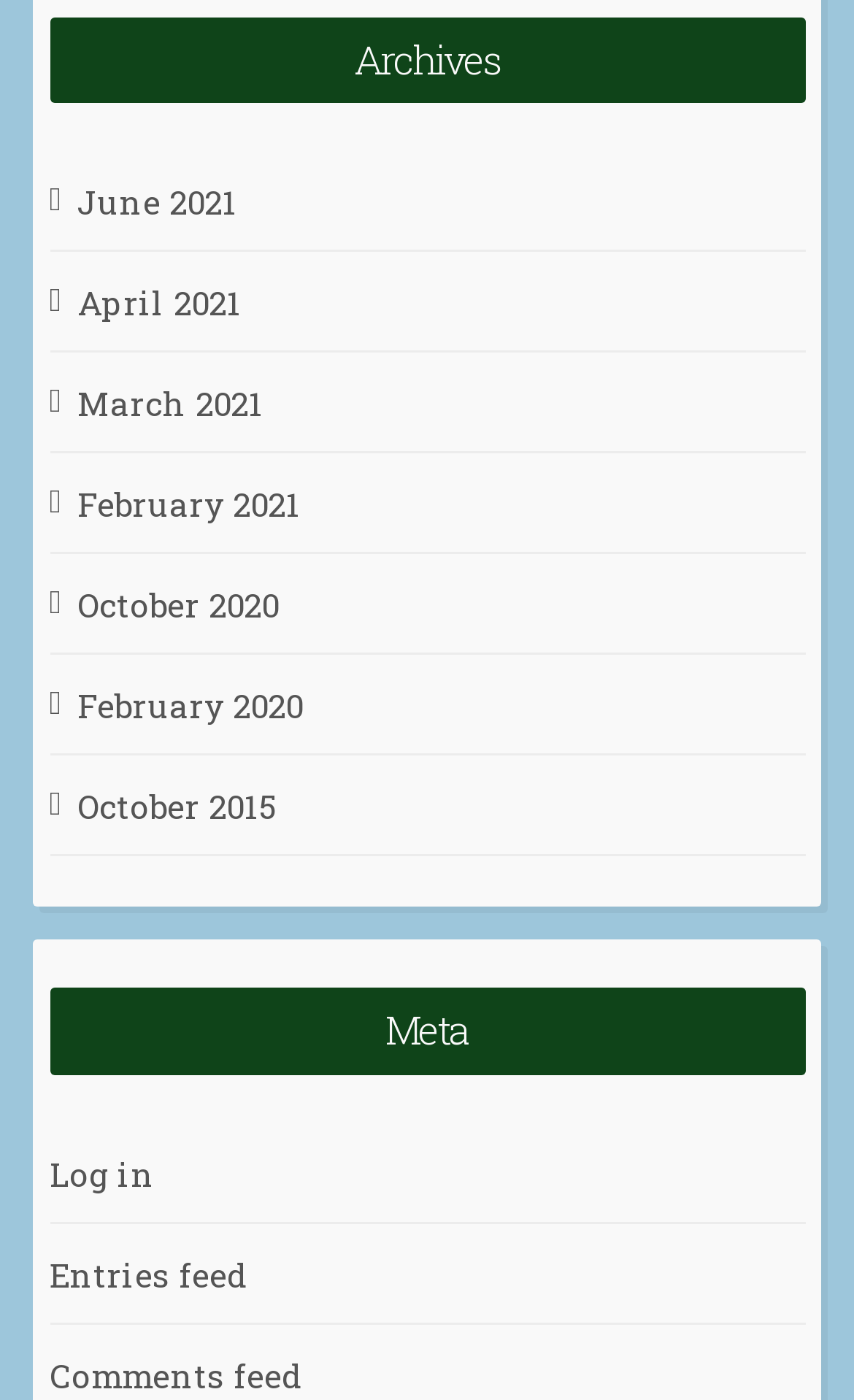Please determine the bounding box coordinates of the element to click in order to execute the following instruction: "Log in to the website". The coordinates should be four float numbers between 0 and 1, specified as [left, top, right, bottom].

[0.058, 0.822, 0.181, 0.854]